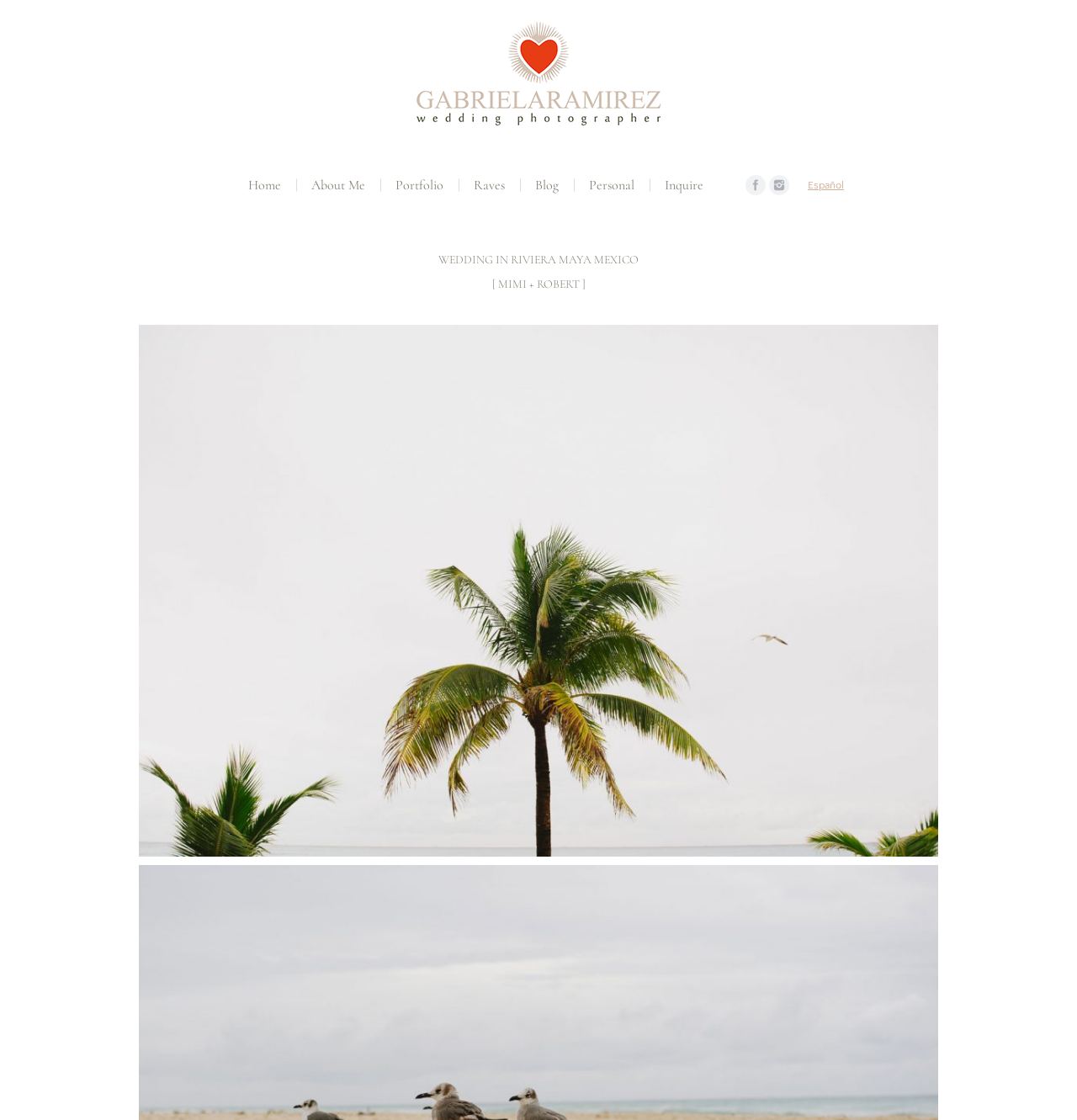What is the photographer's name?
Offer a detailed and exhaustive answer to the question.

The photographer's name is mentioned in the root element as 'Wedding photos in Riviera Maya Mexico. Gabriela Ramírez Wedding photographer Mexico.'